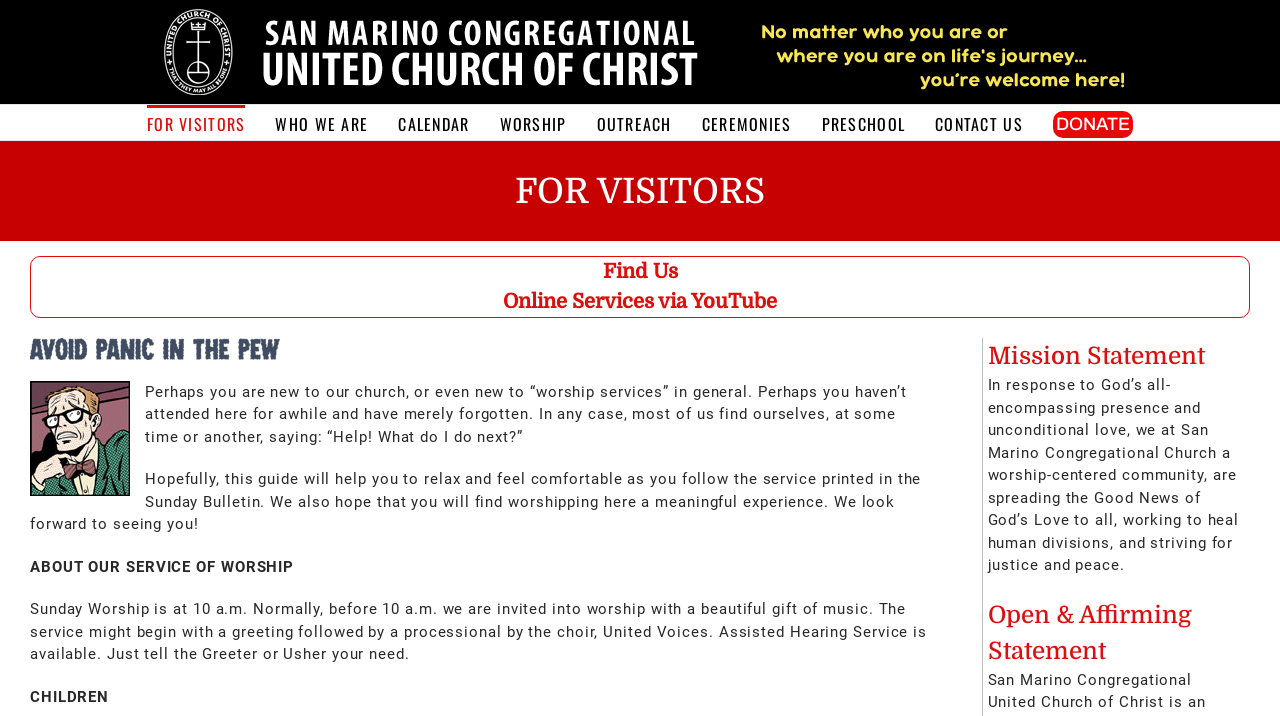Determine the bounding box coordinates for the area that needs to be clicked to fulfill this task: "Find Us". The coordinates must be given as four float numbers between 0 and 1, i.e., [left, top, right, bottom].

[0.471, 0.363, 0.529, 0.395]